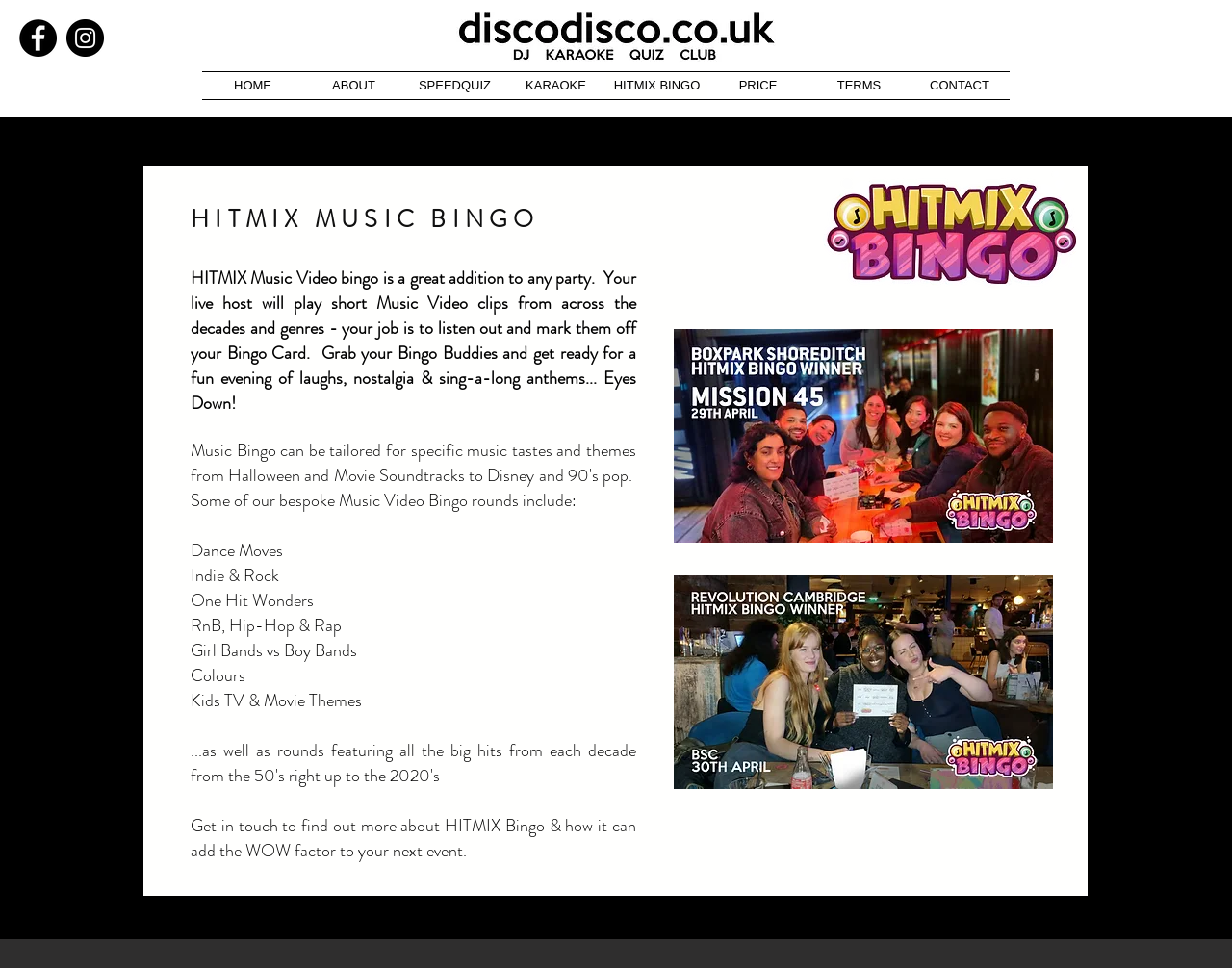What is the theme of the bingo game that involves sing-a-long anthems?
Could you answer the question in a detailed manner, providing as much information as possible?

I found the answer by reading the StaticText elements that list the different themes of the bingo game, and I found that 'Eyes Down' is the theme that involves sing-a-long anthems.